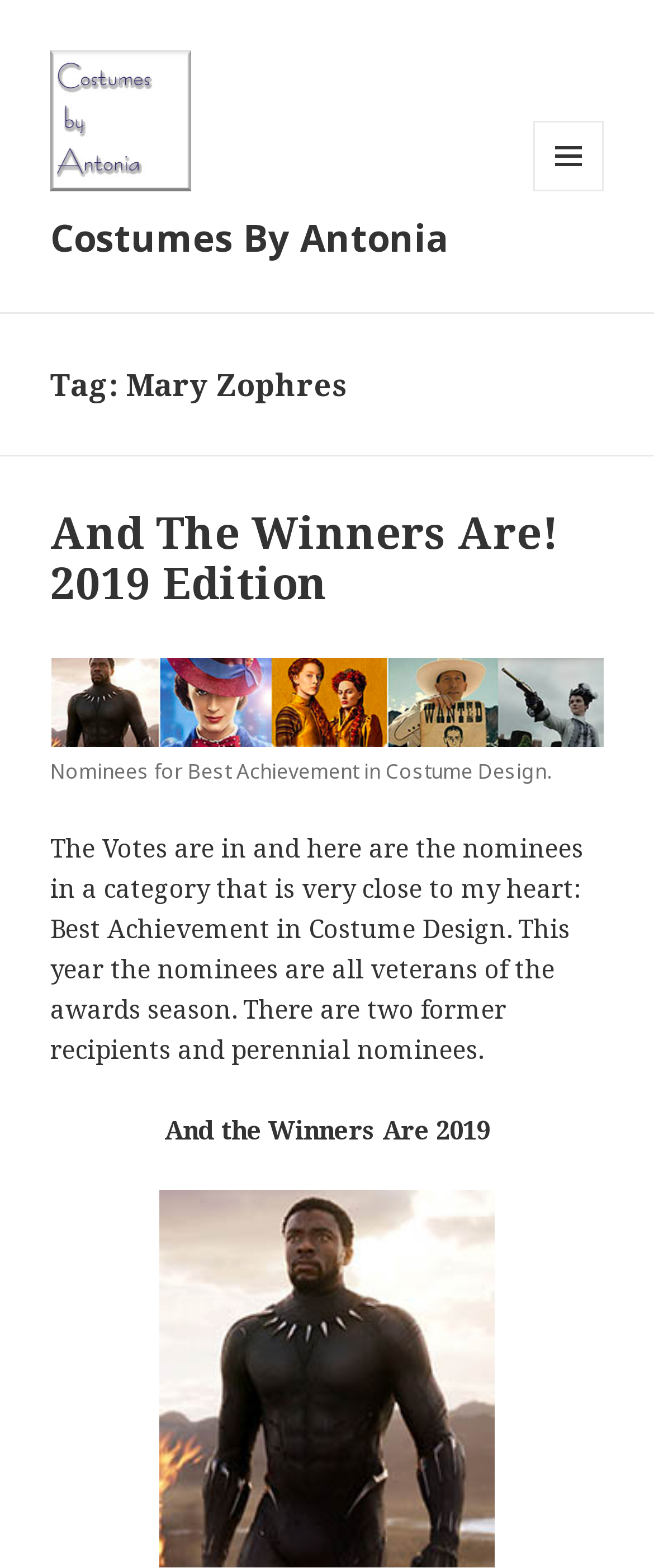What is the purpose of the webpage?
Using the visual information, respond with a single word or phrase.

To showcase costume design work